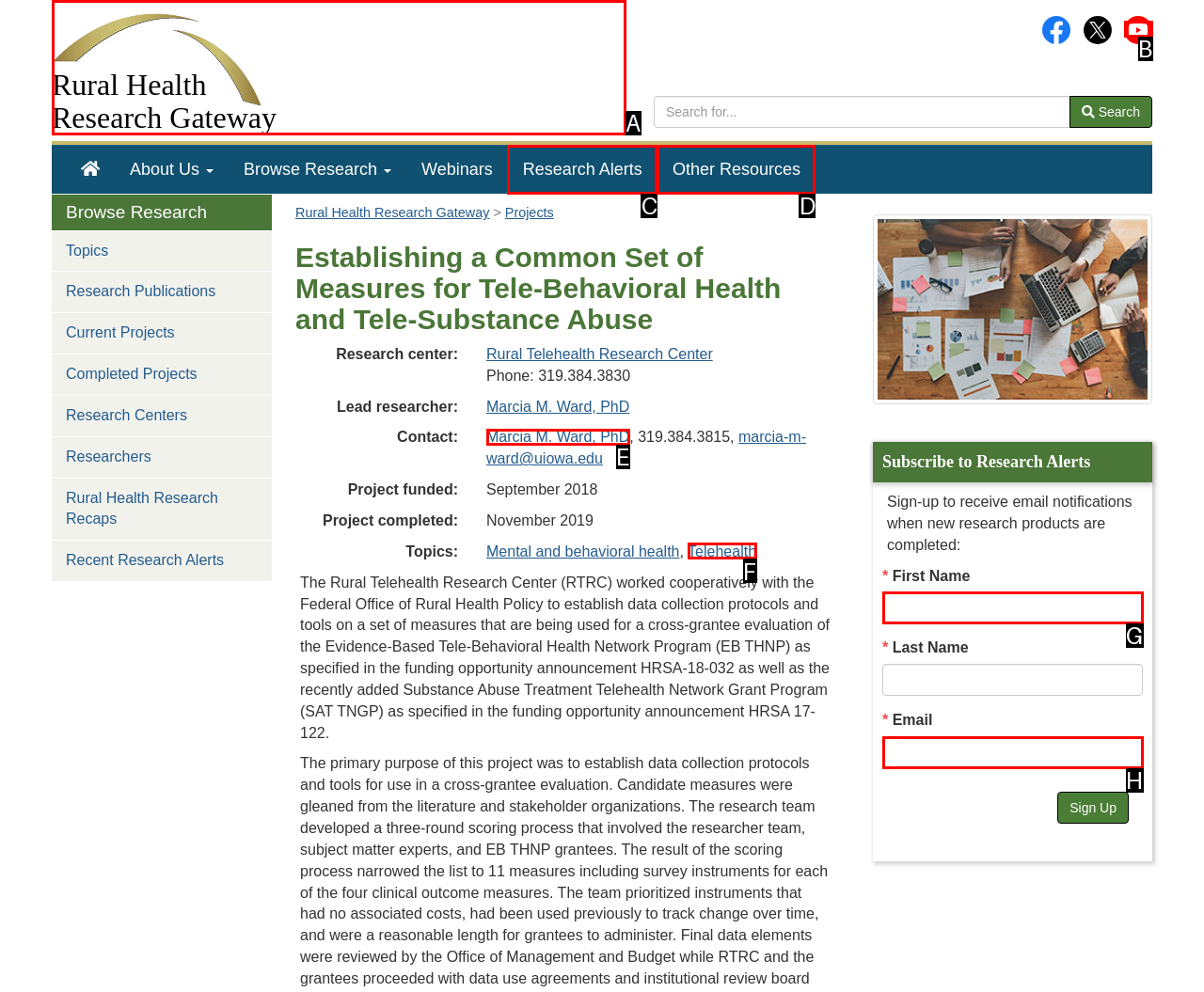Find the HTML element that suits the description: Culture
Indicate your answer with the letter of the matching option from the choices provided.

None